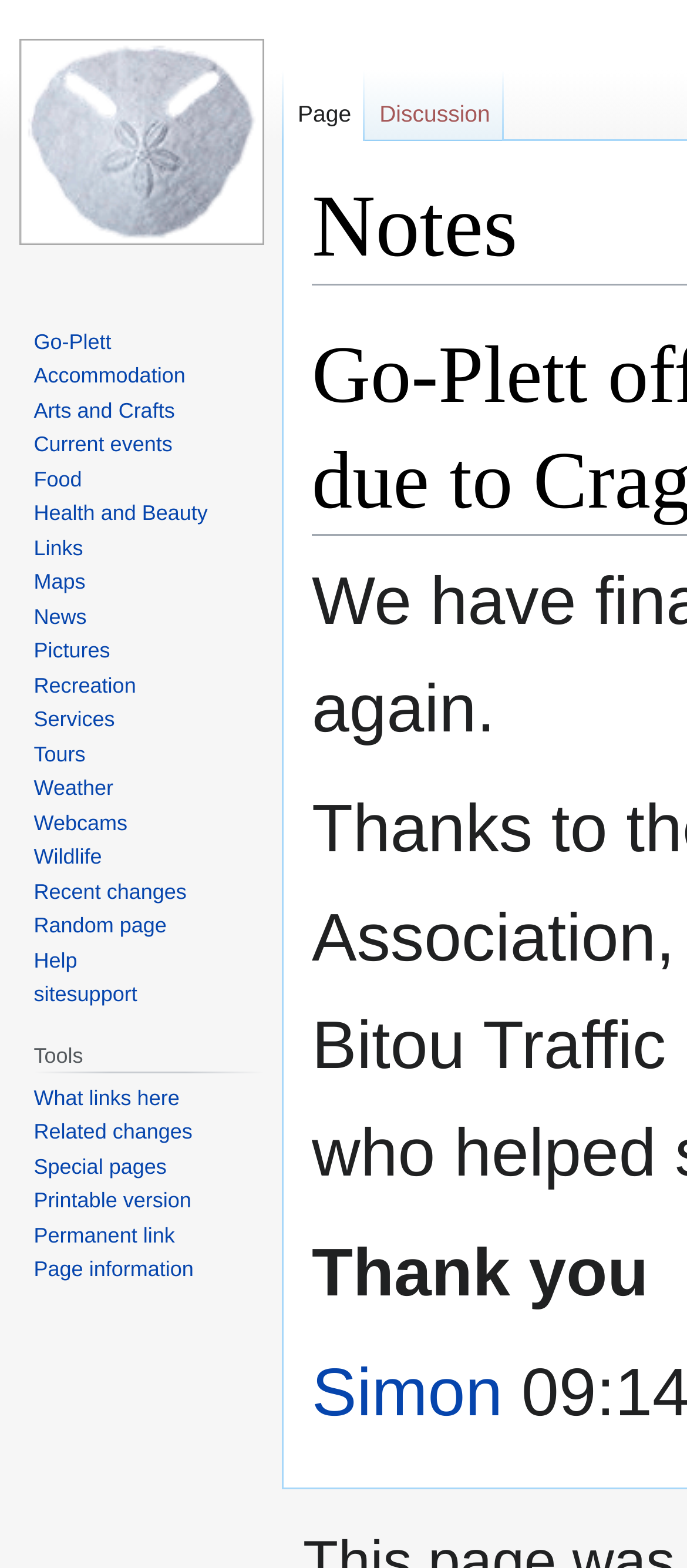Describe all the key features of the webpage in detail.

This webpage is titled "Notes - GoPlett" and has a prominent navigation section at the top left corner, which contains links to "Namespaces", "Navigation", and "Tools". 

Below the navigation section, there are two links, "Jump to navigation" and "Jump to search", positioned side by side. 

On the top right side, there is a link "Visit the main page". 

The main content of the webpage is divided into two sections. The left section contains a list of links, including "Go-Plett", "Accommodation", "Arts and Crafts", "Current events", and many others, which are arranged vertically. 

On the right side, there is a section with a static text "Thank you" at the top, followed by a link "Simon". 

At the bottom of the page, there is another navigation section with links to various tools, including "What links here", "Related changes", "Special pages", and others, which are also arranged vertically.